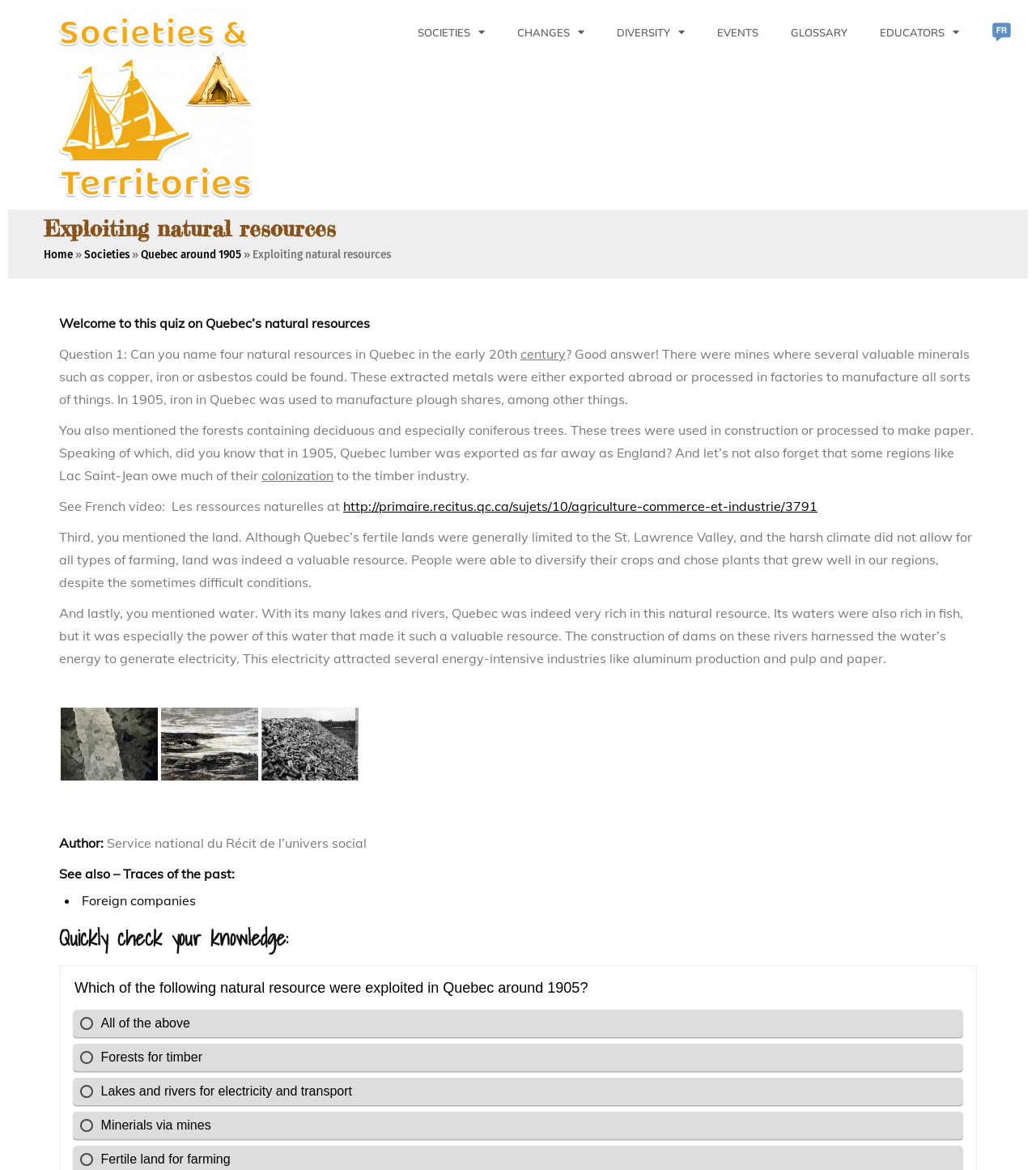Using the provided element description "Quebec around 1905", determine the bounding box coordinates of the UI element.

[0.136, 0.212, 0.233, 0.224]